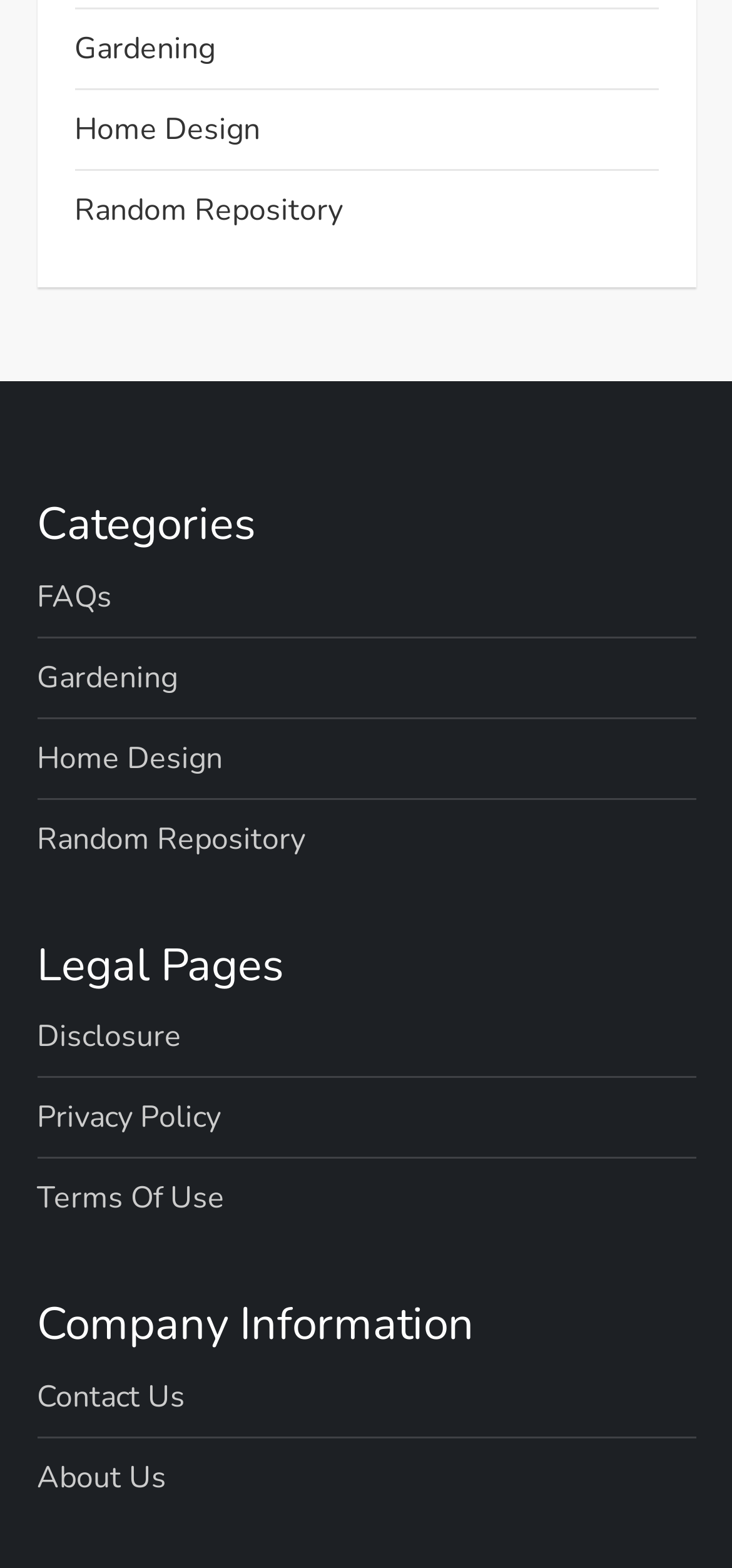How many links are under 'Legal Pages'?
Please look at the screenshot and answer using one word or phrase.

3